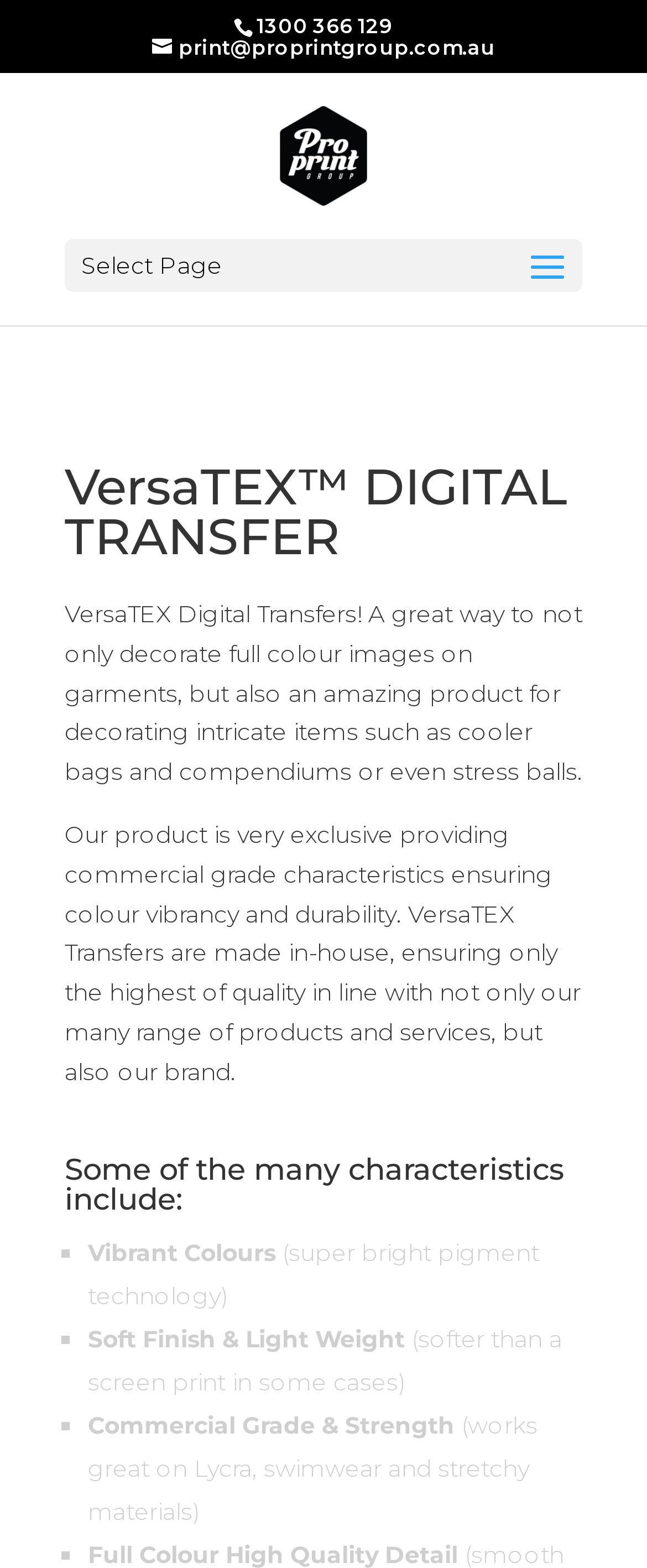What type of materials can VersaTEX Transfers work with?
Please provide a single word or phrase answer based on the image.

Lycra, swimwear and stretchy materials